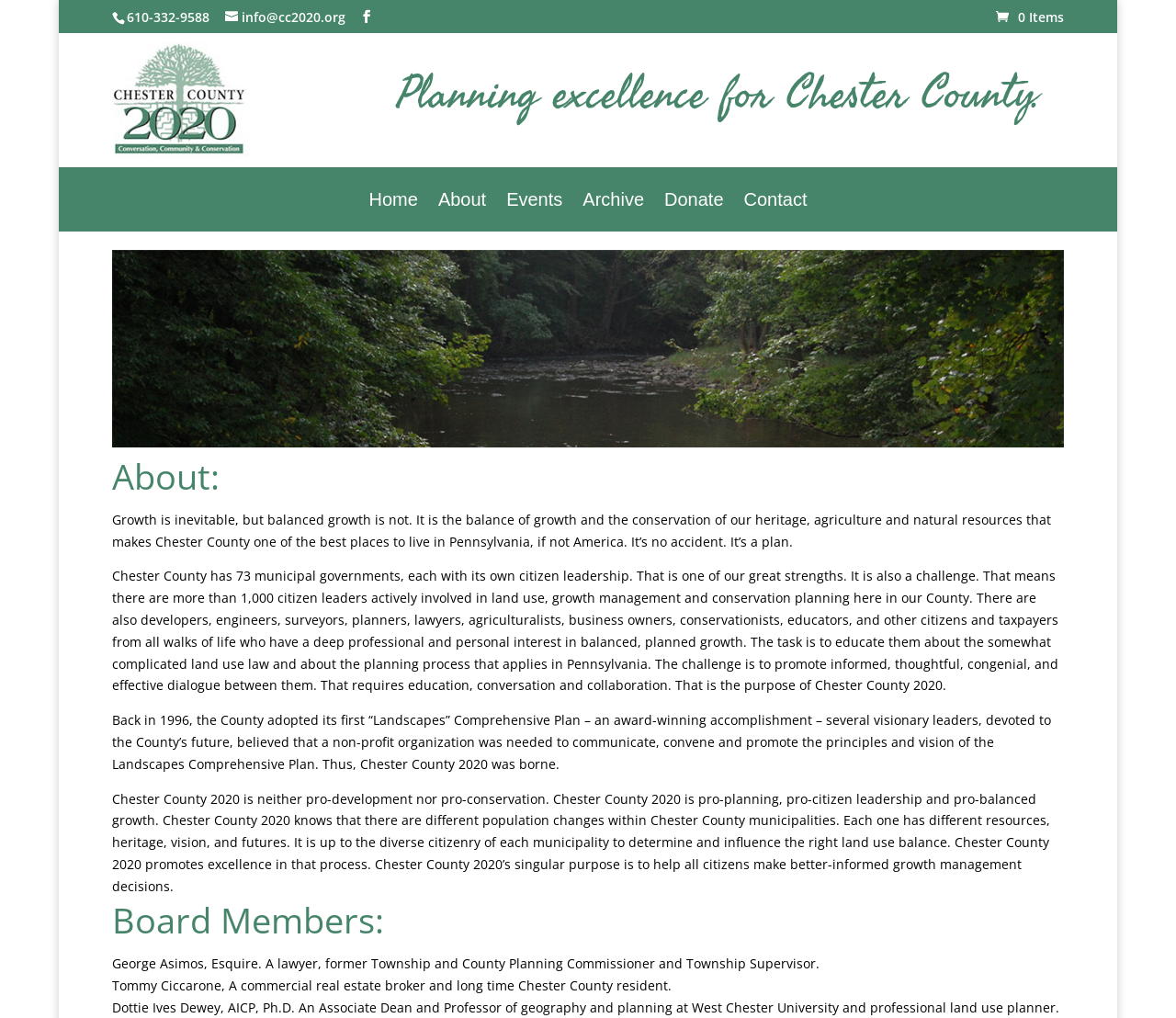What is the phone number of Chester County 2020?
Provide an in-depth and detailed explanation in response to the question.

I found the phone number by looking at the static text element with the bounding box coordinates [0.107, 0.008, 0.178, 0.025] which contains the text '610-332-9588'.